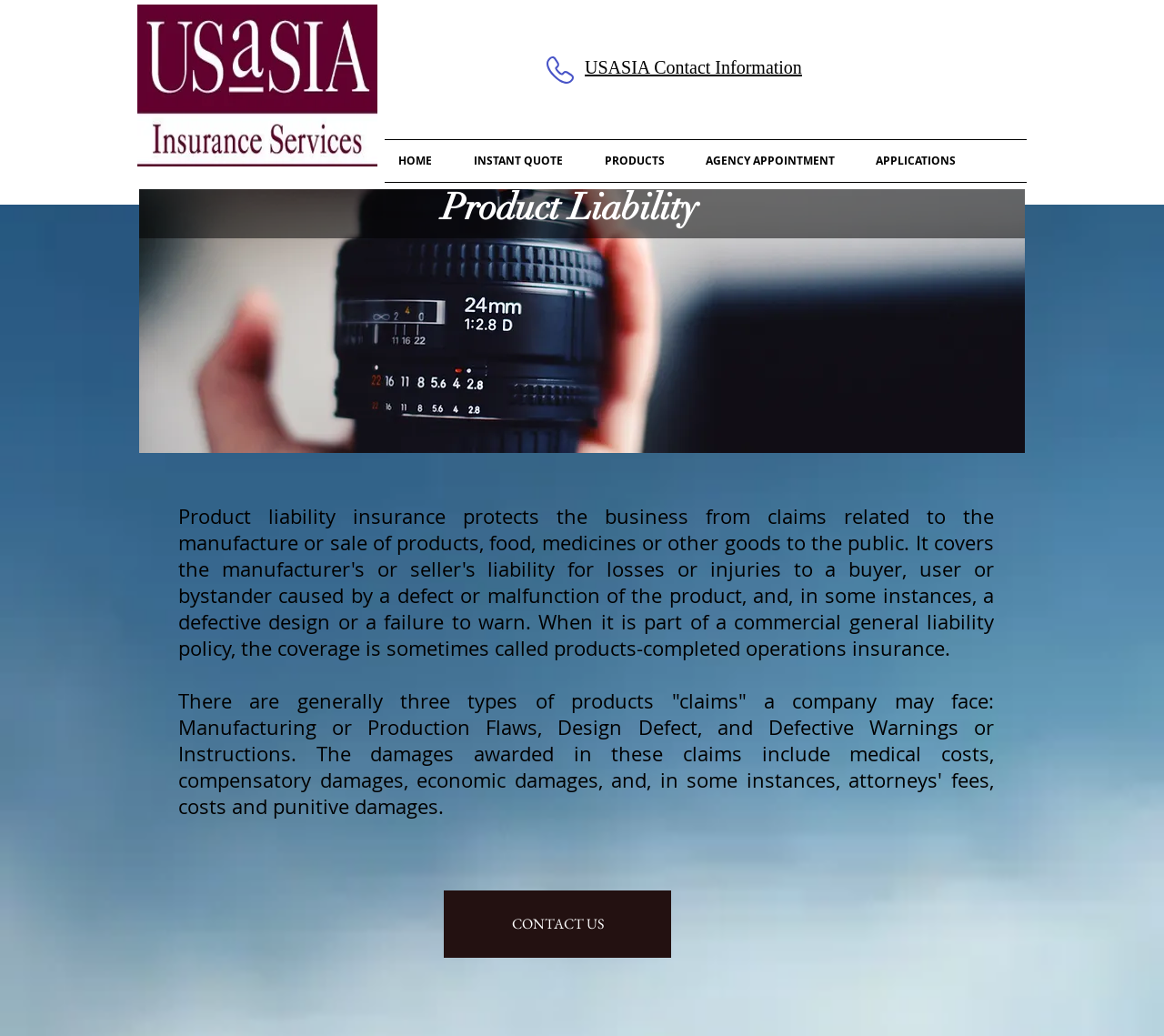Specify the bounding box coordinates of the area that needs to be clicked to achieve the following instruction: "navigate to PRODUCT LIABILITY page".

[0.339, 0.183, 0.64, 0.219]